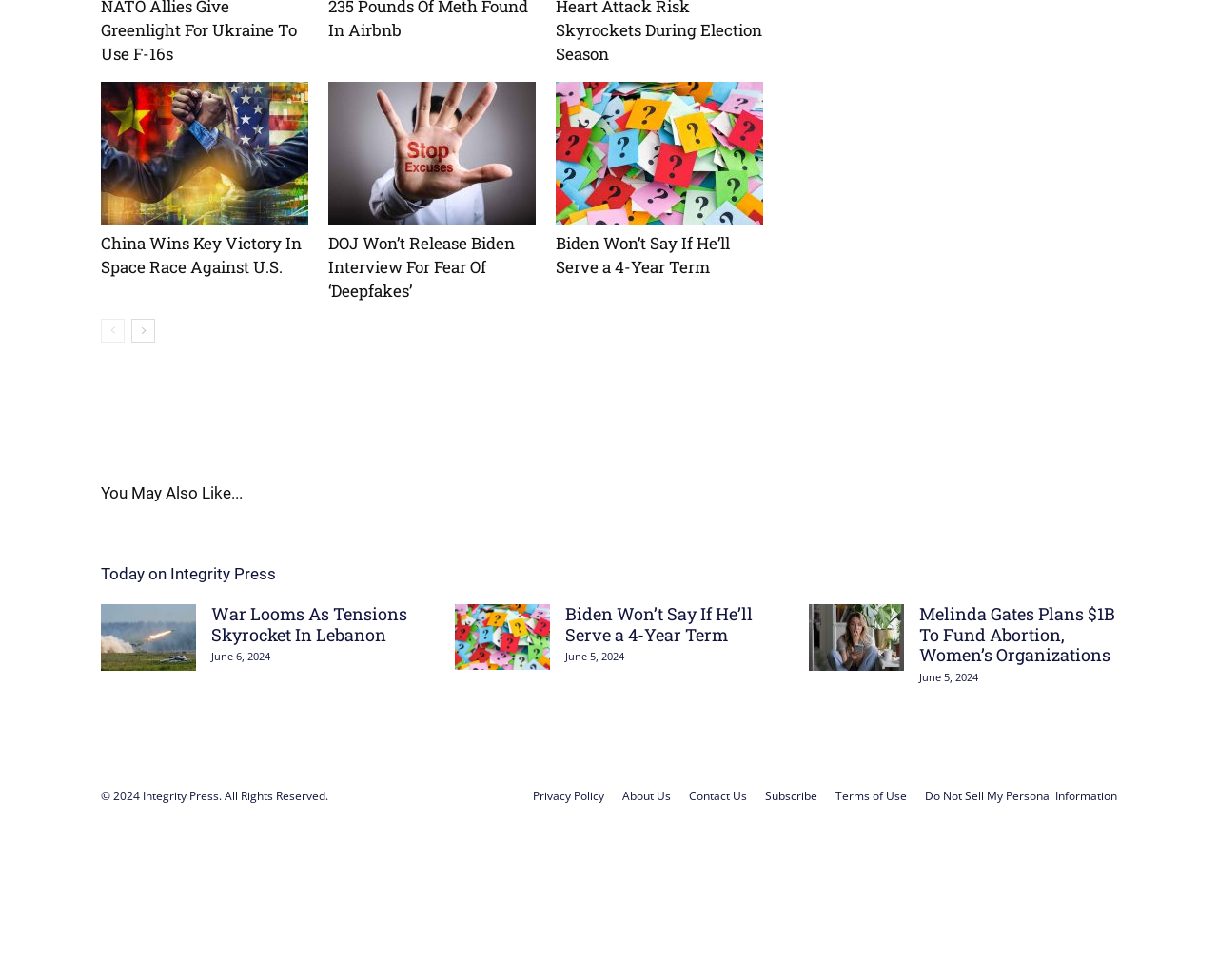Determine the bounding box coordinates for the UI element described. Format the coordinates as (top-left x, top-left y, bottom-right x, bottom-right y) and ensure all values are between 0 and 1. Element description: Terms of Use

[0.686, 0.804, 0.745, 0.821]